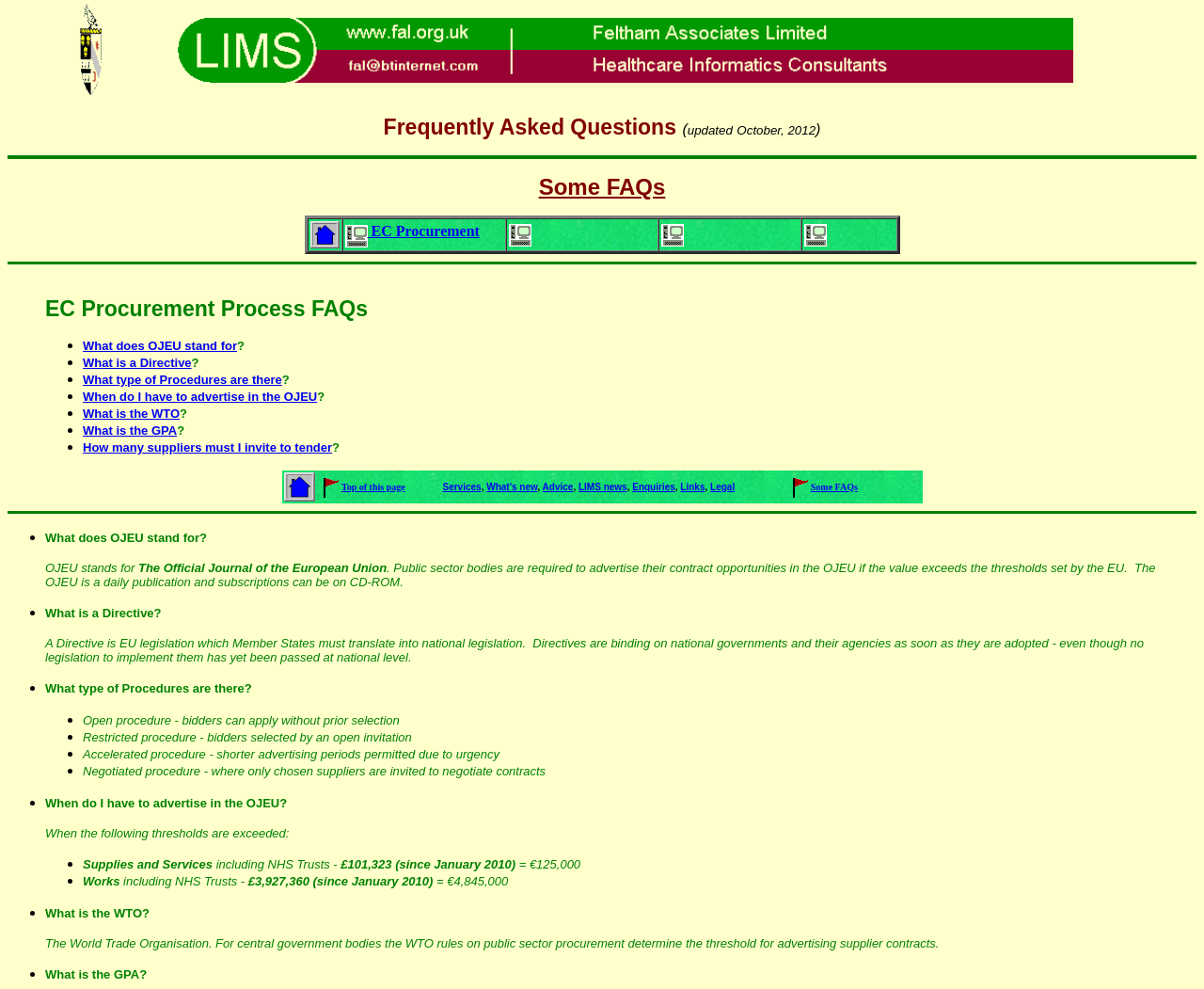What is the title of the FAQs section?
Look at the image and provide a detailed response to the question.

The title of the FAQs section can be found at the top of the webpage, which is 'Frequently Asked Questions'.